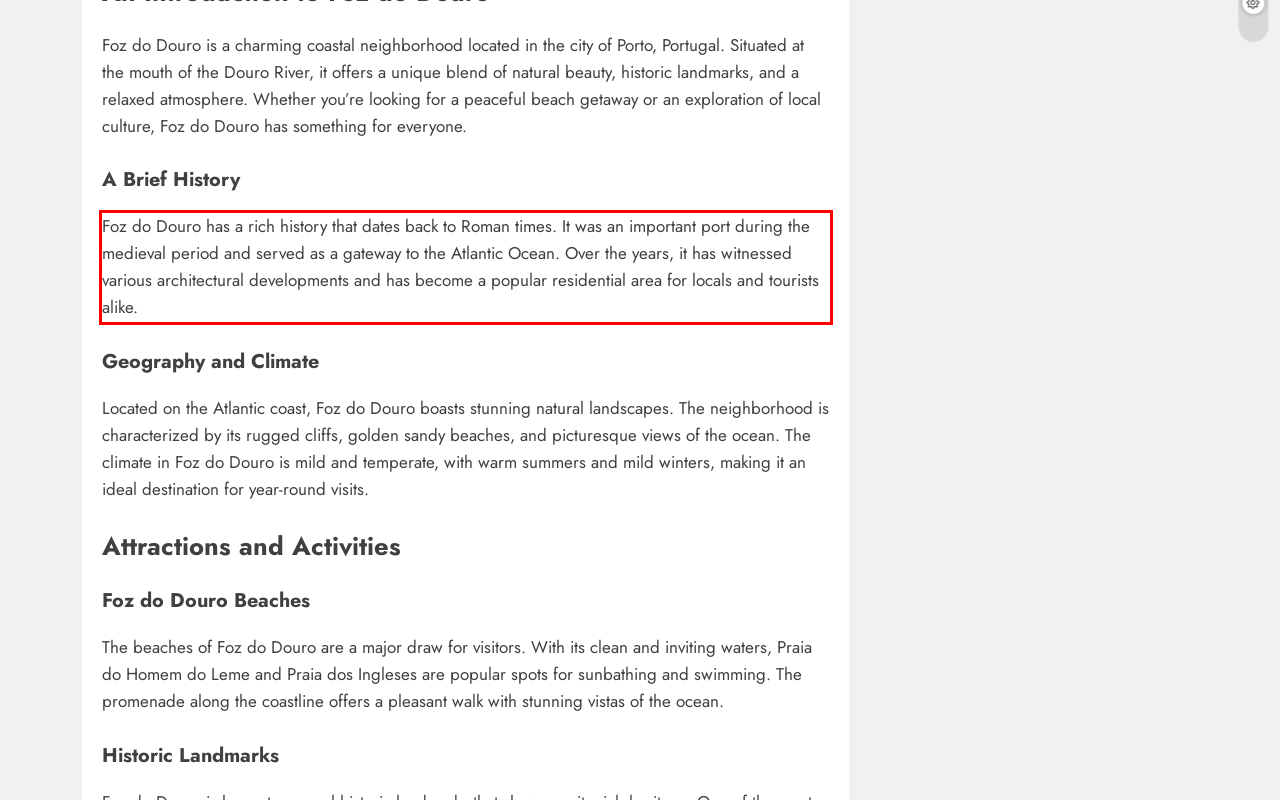Observe the screenshot of the webpage that includes a red rectangle bounding box. Conduct OCR on the content inside this red bounding box and generate the text.

Foz do Douro has a rich history that dates back to Roman times. It was an important port during the medieval period and served as a gateway to the Atlantic Ocean. Over the years, it has witnessed various architectural developments and has become a popular residential area for locals and tourists alike.